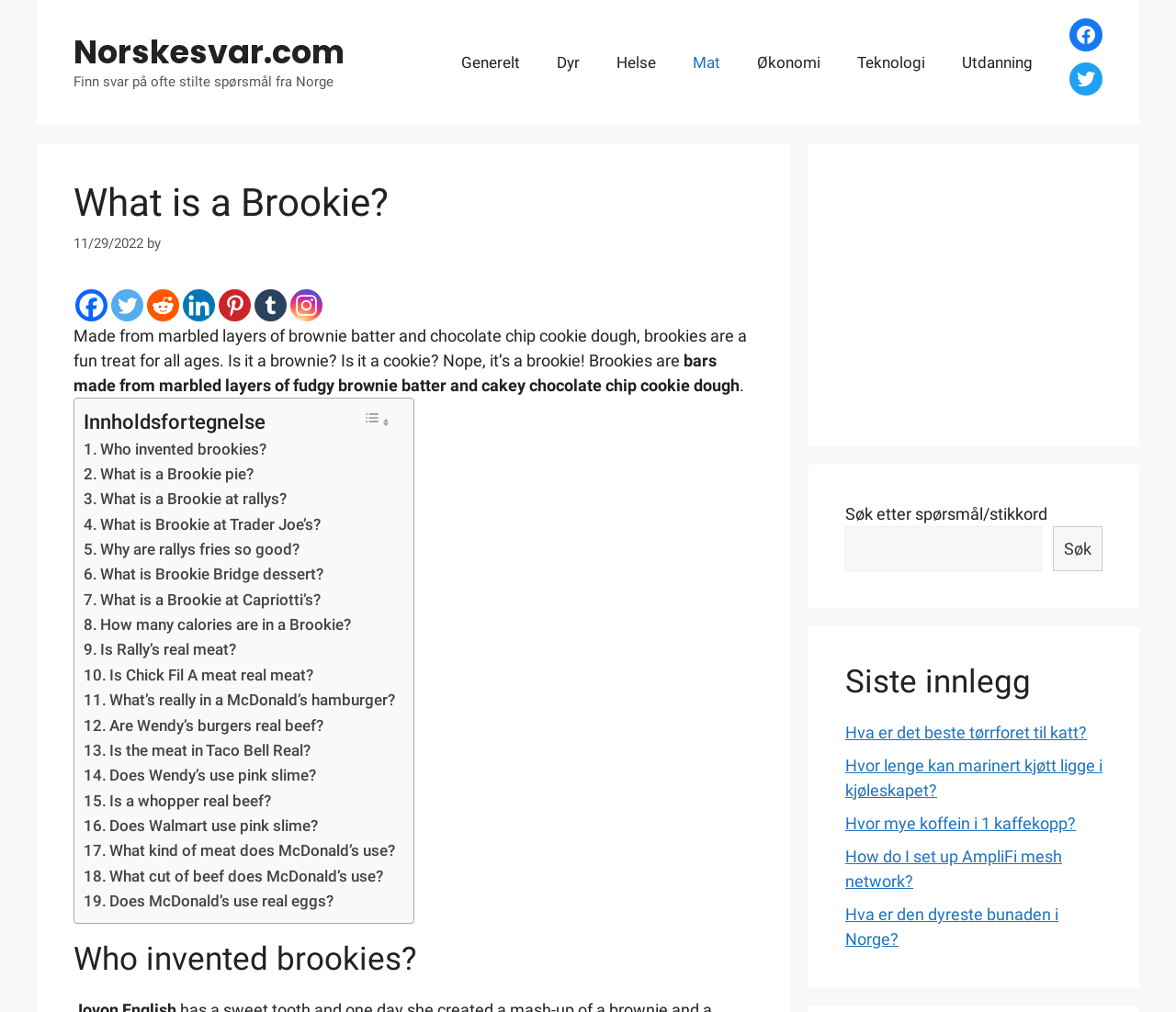Your task is to find and give the main heading text of the webpage.

What is a Brookie?